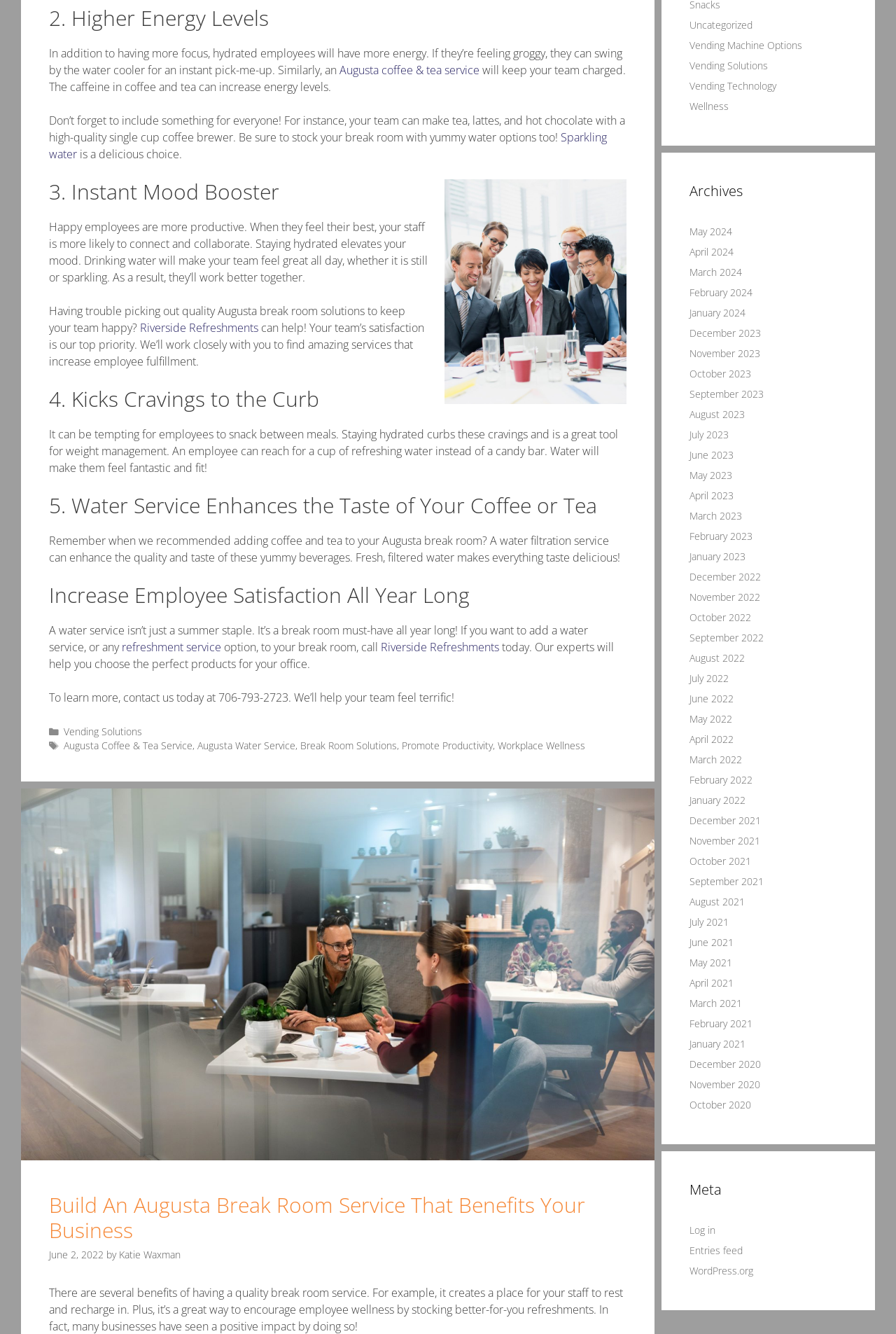Please provide the bounding box coordinates for the UI element as described: "Sparkling water". The coordinates must be four floats between 0 and 1, represented as [left, top, right, bottom].

[0.055, 0.097, 0.677, 0.121]